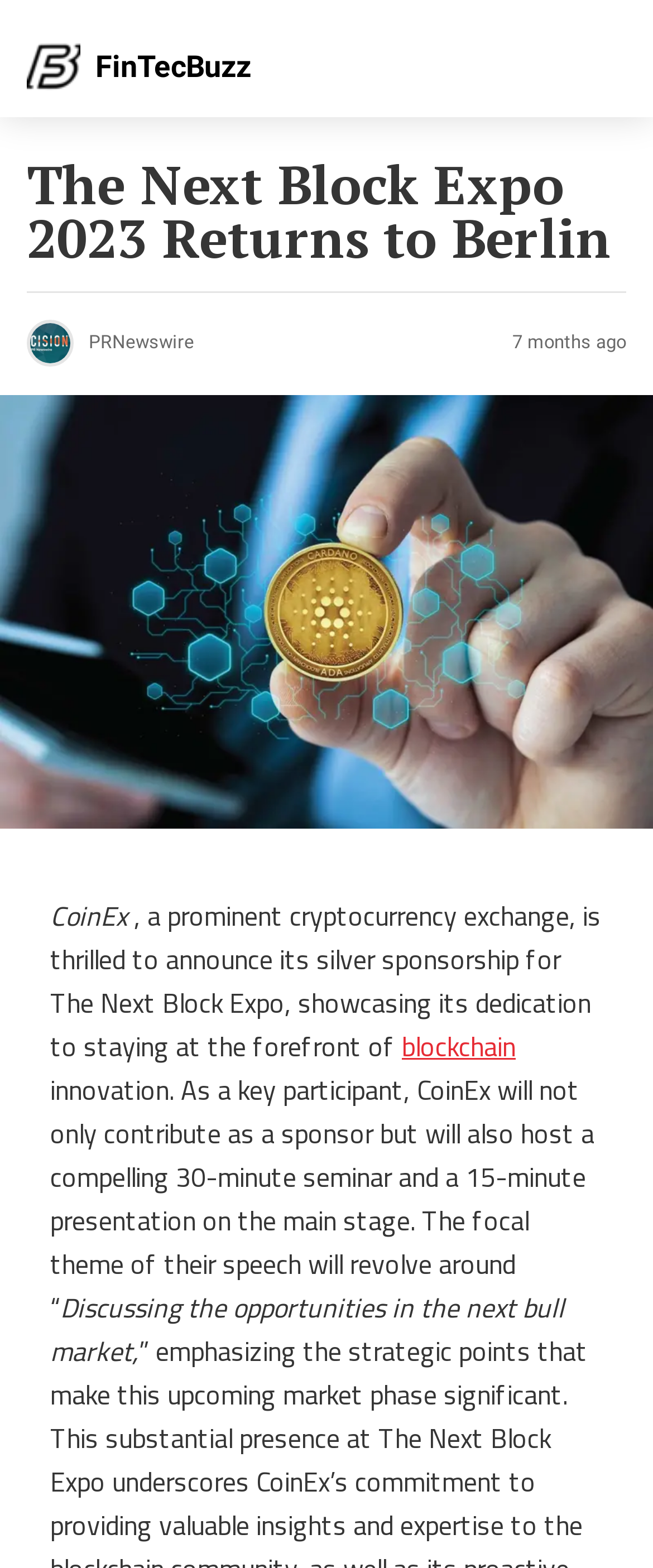Respond with a single word or phrase to the following question: What is the logo on the top left corner?

Site icon